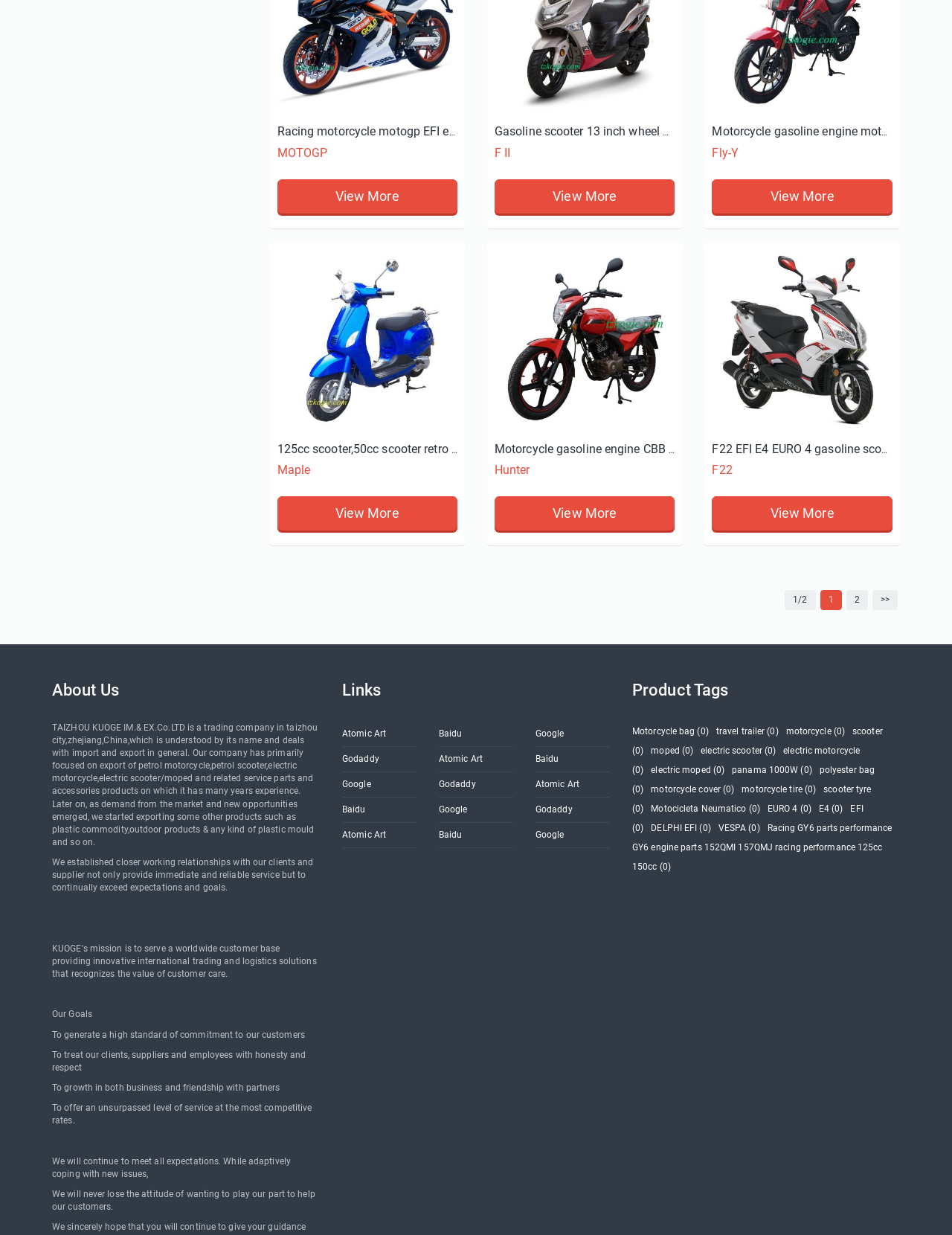What type of company is TAIZHOU KUOGE IM.& EX.Co.LTD?
Kindly offer a comprehensive and detailed response to the question.

Based on the 'About Us' section, it is mentioned that TAIZHOU KUOGE IM.& EX.Co.LTD is a trading company in taizhou city, zhejiang, China, which is understood by its name and deals with import and export in general.